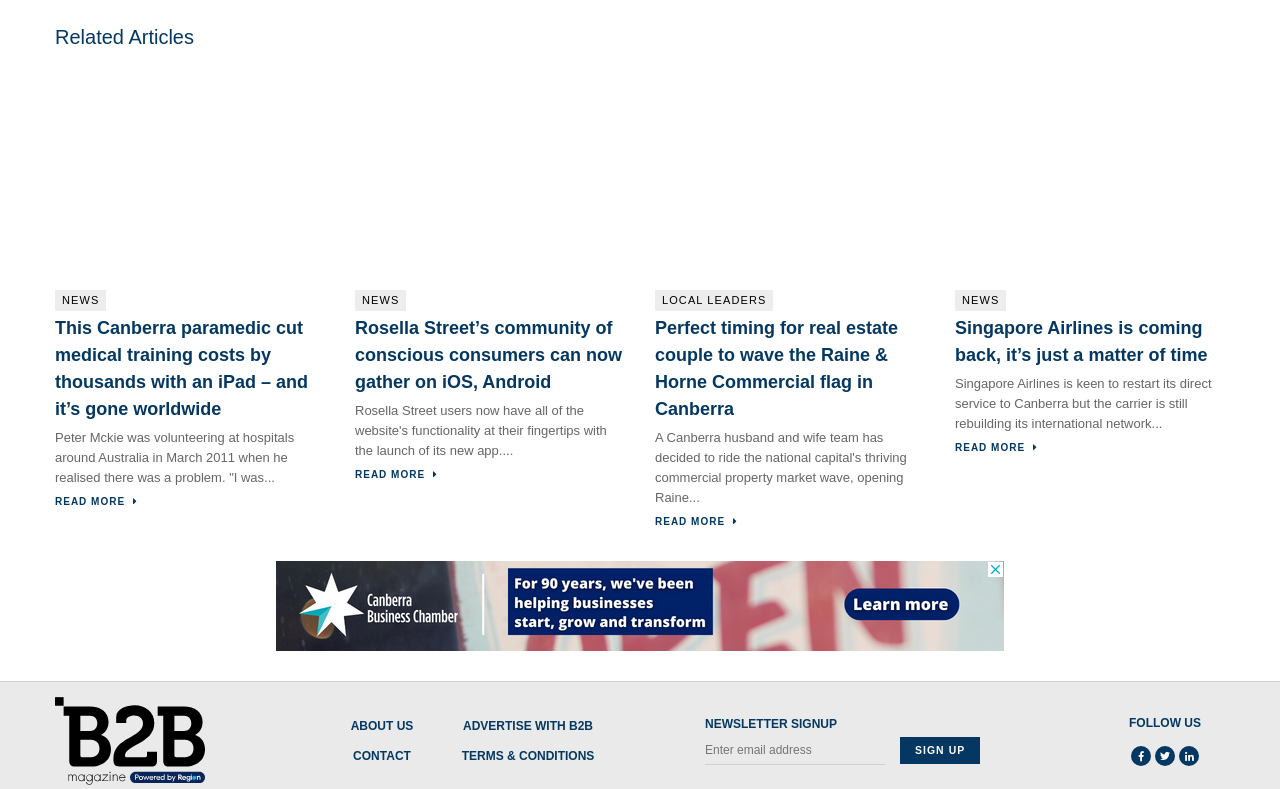Using the provided description: "parent_node: ABOUT US title="B2B Magazine"", find the bounding box coordinates of the corresponding UI element. The output should be four float numbers between 0 and 1, in the format [left, top, right, bottom].

[0.043, 0.883, 0.16, 0.995]